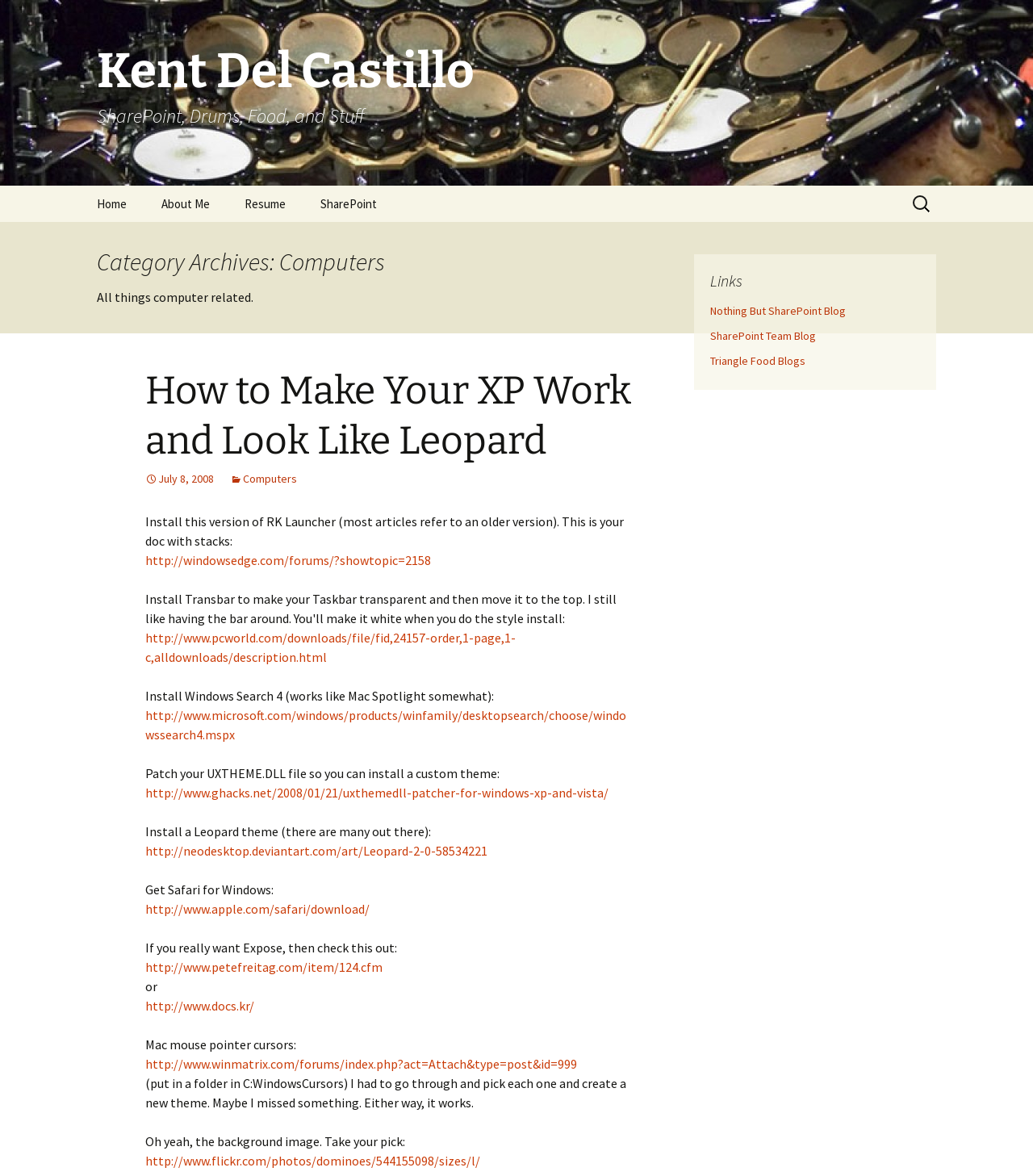Write an exhaustive caption that covers the webpage's main aspects.

This webpage is a blog page focused on computers, specifically on making Windows XP work and look like Leopard. The page has a header section at the top with a link to the author's name, "Kent Del Castillo", and a subtitle "SharePoint, Drums, Food, and Stuff". Below this, there is a navigation menu with links to "Home", "About Me", "Resume", and "SharePoint". 

On the top right, there is a search bar with a label "Search for:". The main content of the page is divided into sections. The first section has a heading "Category Archives: Computers" and a brief description "All things computer related." 

Below this, there is a blog post titled "How to Make Your XP Work and Look Like Leopard" with a date "July 8, 2008". The post contains a series of instructions and links to download various software and tools, such as RK Launcher, Windows Search 4, and a Leopard theme. There are also links to tutorials on how to patch the UXTHEME.DLL file and install a custom theme. 

The post also recommends installing Safari for Windows and provides links to download Expose and Mac mouse pointer cursors. Additionally, there is a section with links to other blogs, including "Nothing But SharePoint Blog", "SharePoint Team Blog", and "Triangle Food Blogs".